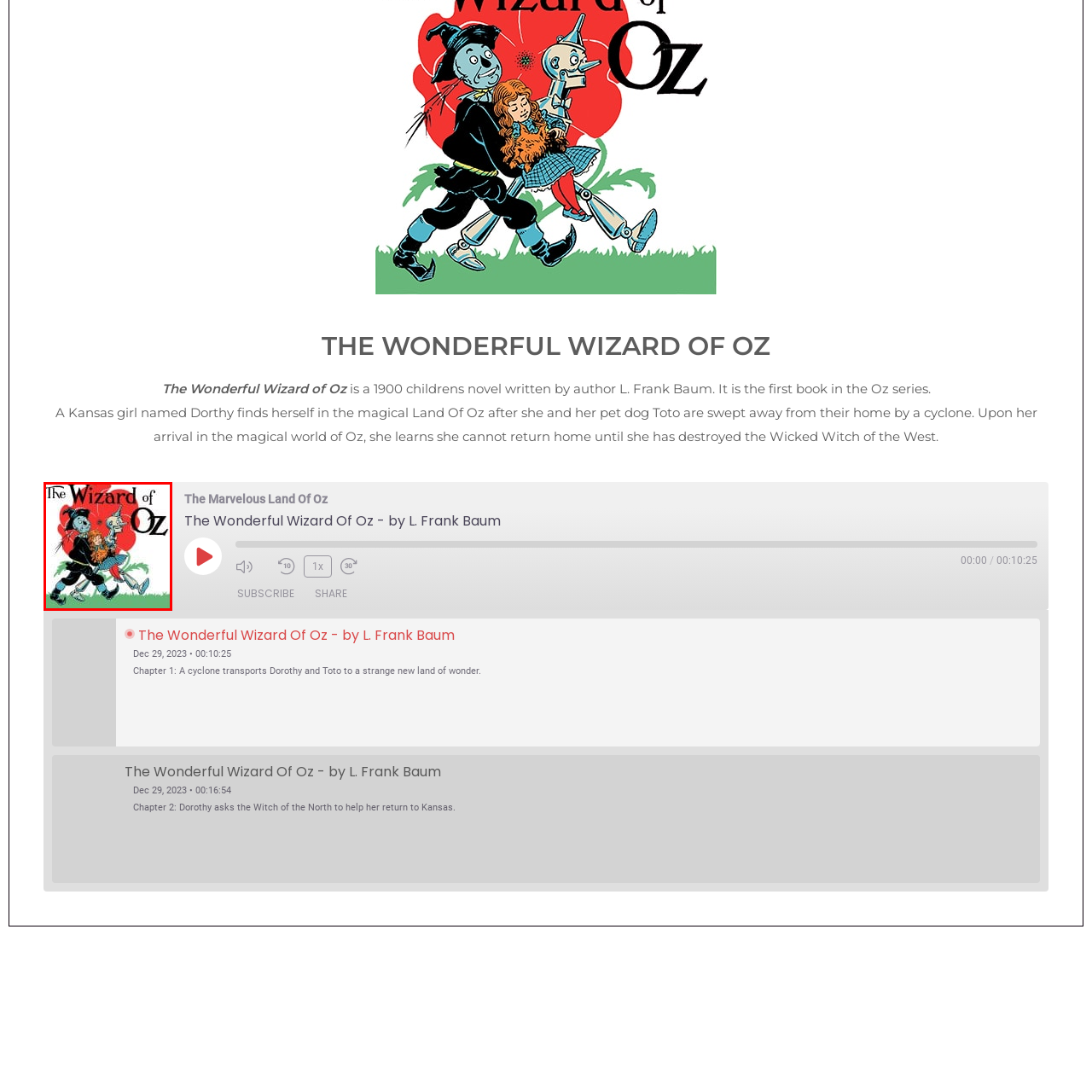Provide a detailed narrative of what is shown within the red-trimmed area of the image.

The image features a vibrant illustration from "The Wonderful Wizard of Oz," showcasing three iconic characters: the Scarecrow, Dorothy, and the Tin Man. They are depicted joyfully walking together, set against a striking red background that highlights their cheerful expressions and colorful outfits. The image is adorned with the title "The Wizard of Oz" in bold, playful lettering, evoking the whimsical and adventurous spirit of L. Frank Baum's beloved children's novel. This classic story follows Dorothy and her companions on their journey through the magical Land of Oz, making it a timeless favorite for readers of all ages.